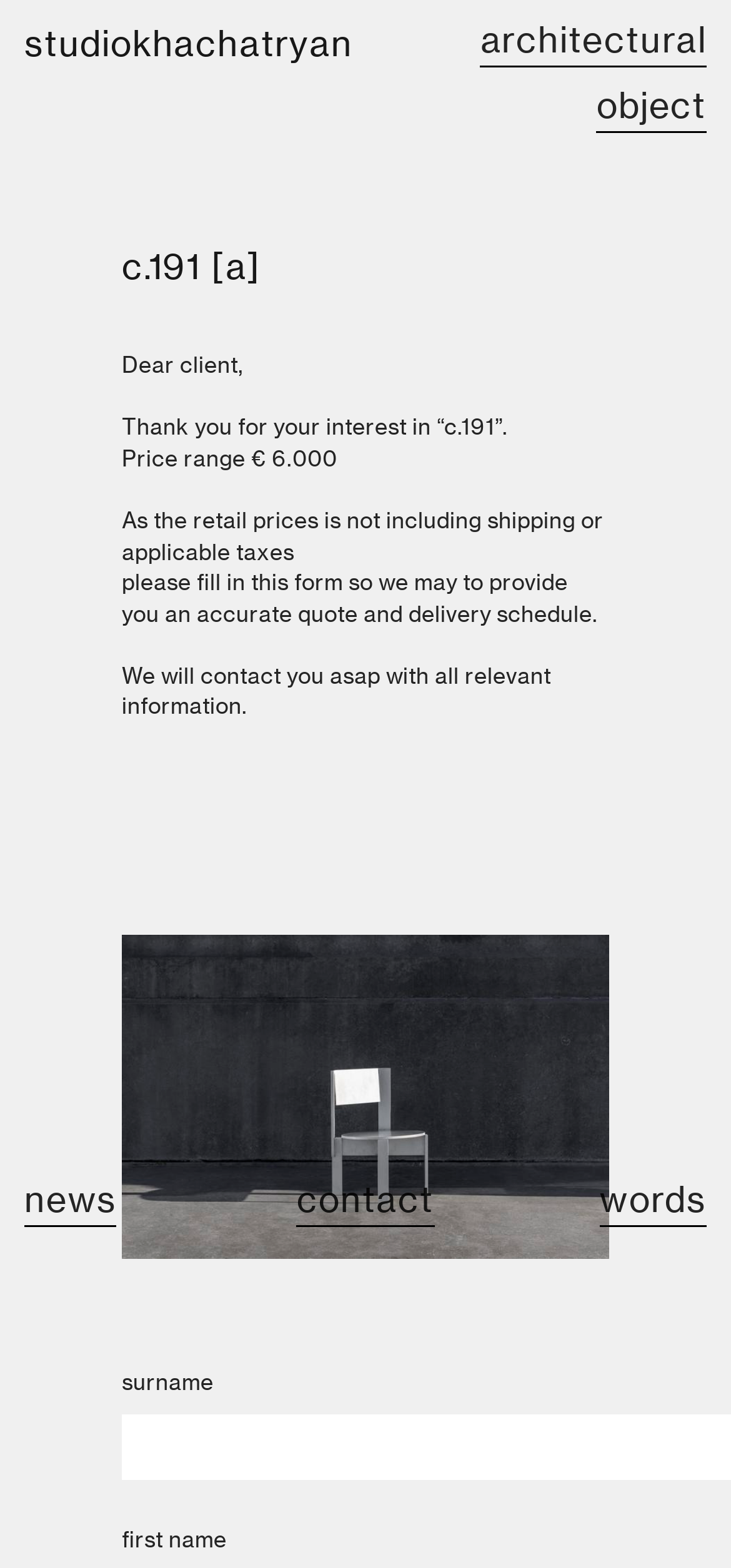What is the purpose of the form on this page?
Could you answer the question with a detailed and thorough explanation?

I inferred the purpose of the form by reading the text 'please fill in this form so we may to provide you an accurate quote and delivery schedule.' which is located below the text 'As the retail prices is not including shipping or applicable taxes'.